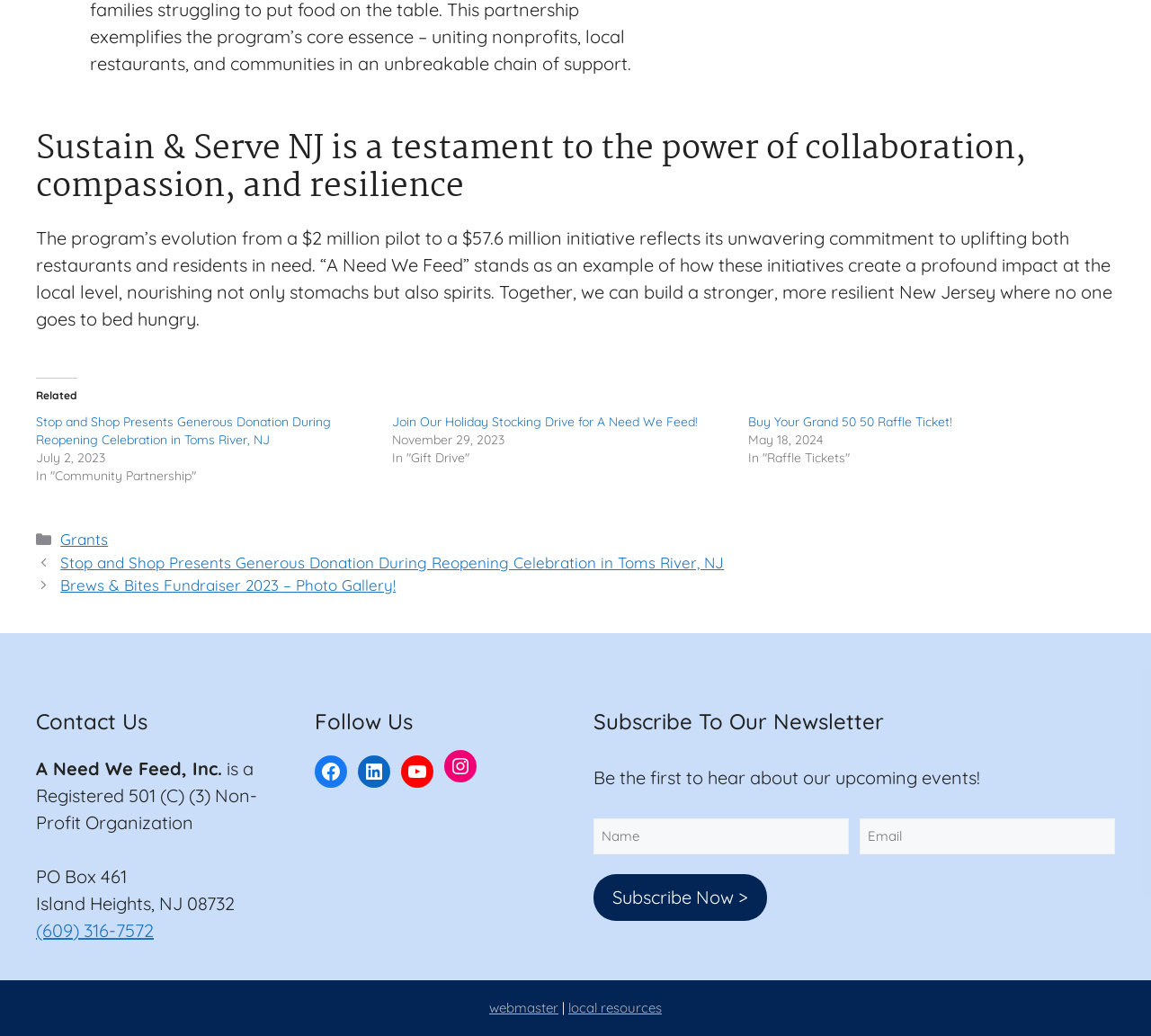Provide the bounding box coordinates of the section that needs to be clicked to accomplish the following instruction: "Contact us."

[0.031, 0.68, 0.242, 0.711]